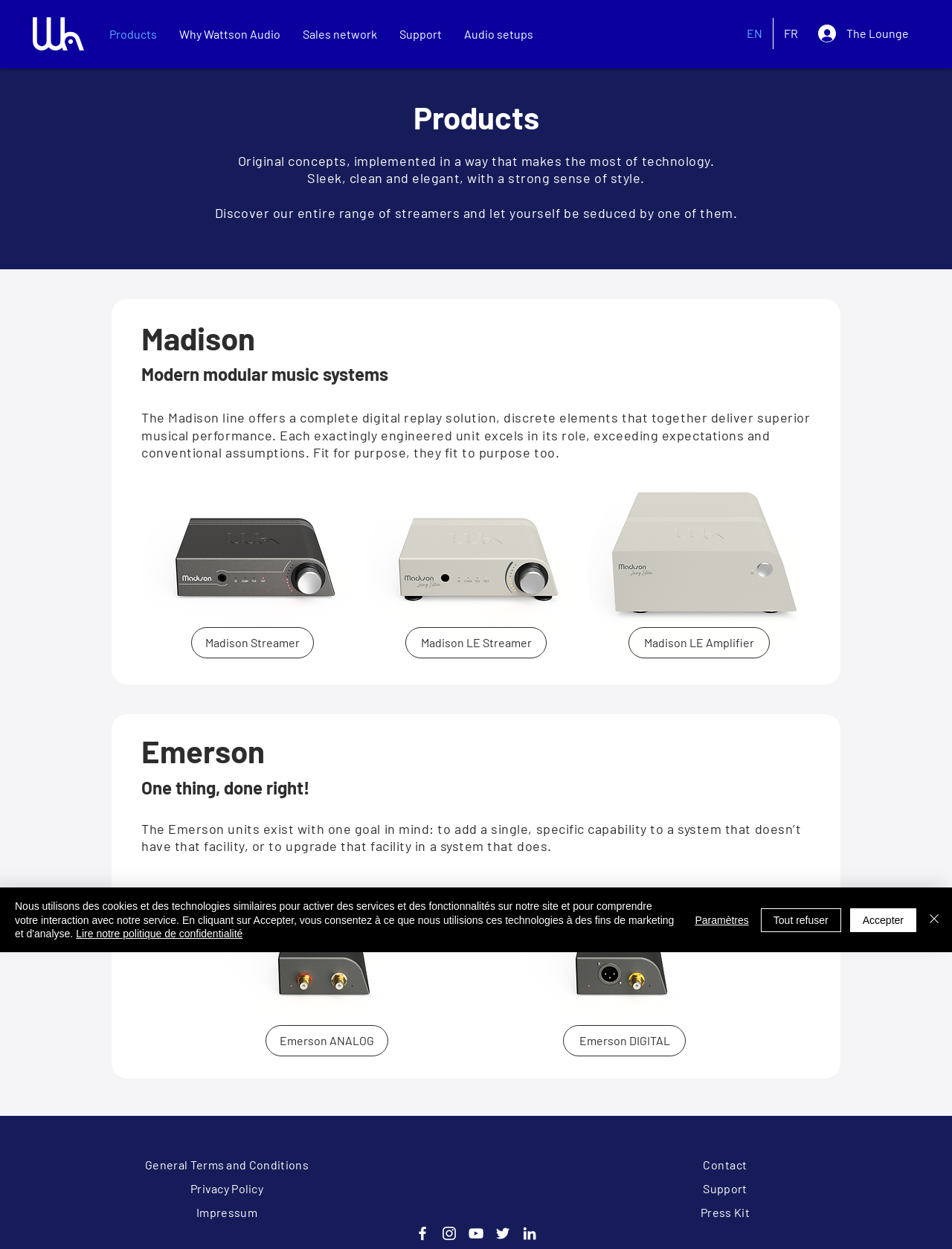From the element description Madison LE Streamer, predict the bounding box coordinates of the UI element. The coordinates must be specified in the format (top-left x, top-left y, bottom-right x, bottom-right y) and should be within the 0 to 1 range.

[0.426, 0.502, 0.574, 0.527]